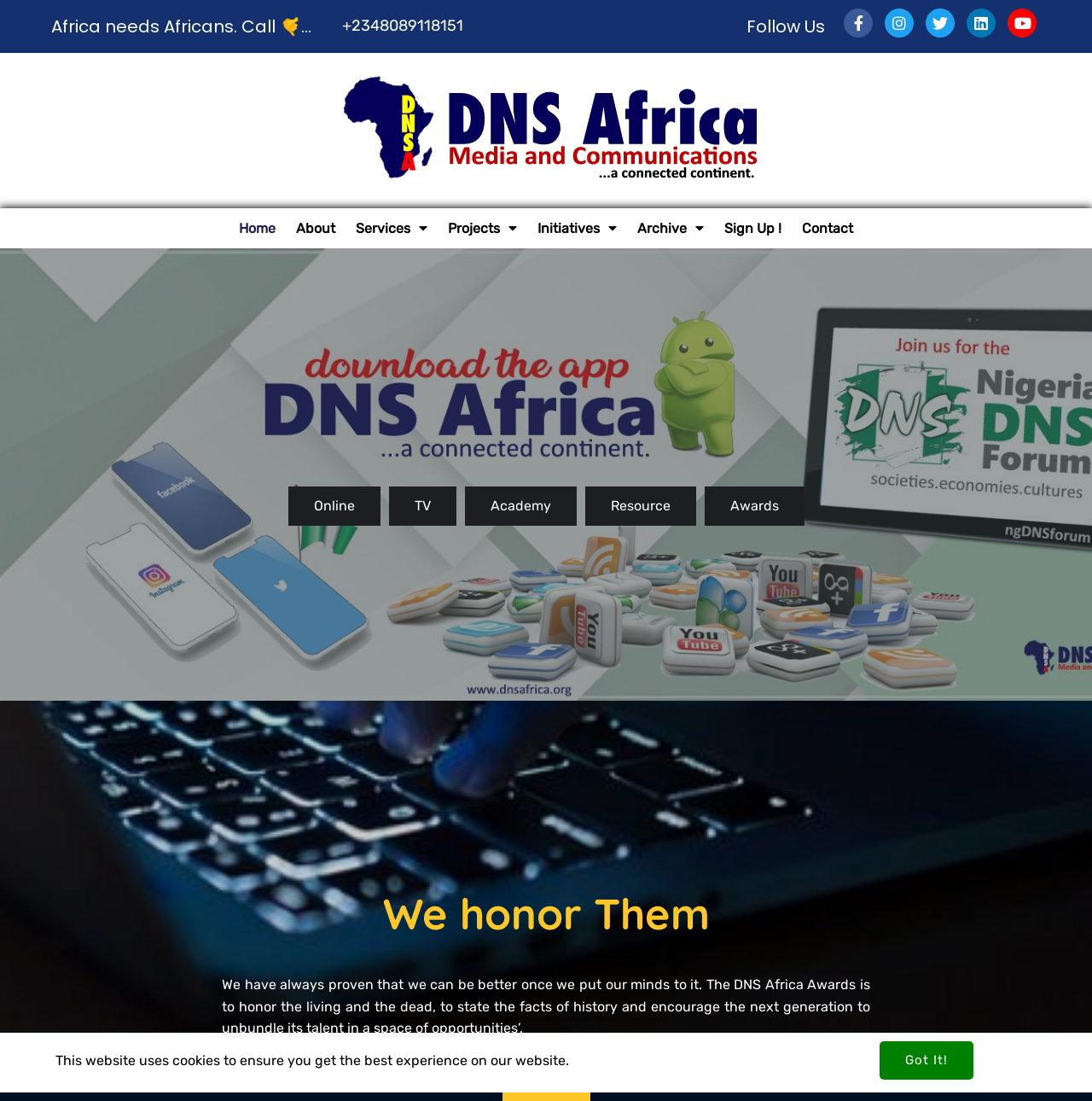Determine the bounding box coordinates of the area to click in order to meet this instruction: "visit the website of keto weight loss over 60 years".

None